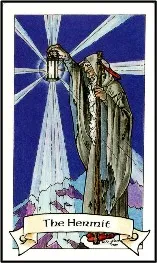What does the background of the image feature?
Provide a short answer using one word or a brief phrase based on the image.

radiant beams of light